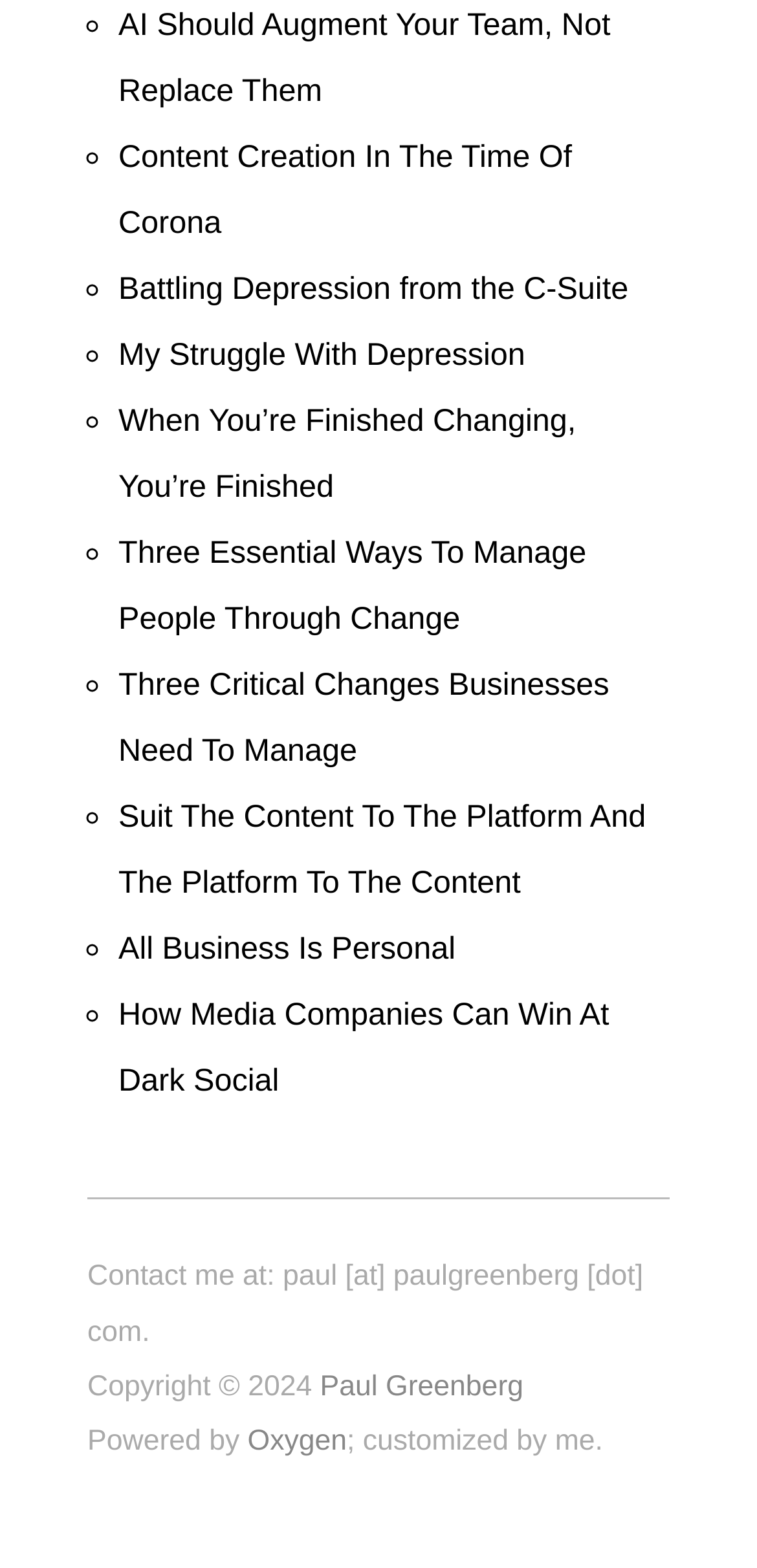Identify the bounding box coordinates for the UI element described as: "Battling Depression from the C-Suite". The coordinates should be provided as four floats between 0 and 1: [left, top, right, bottom].

[0.156, 0.173, 0.83, 0.195]